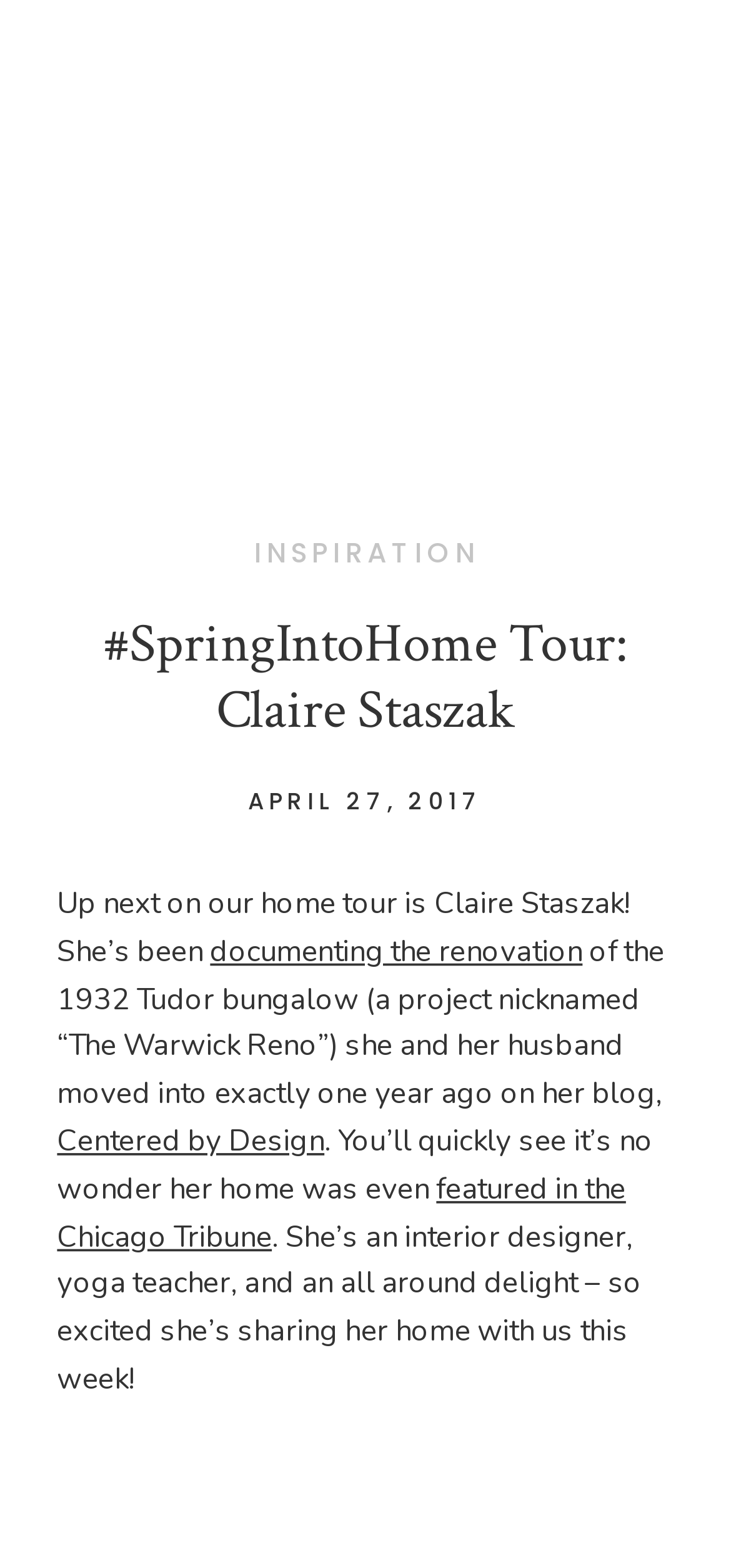Describe every aspect of the webpage comprehensively.

The webpage is about a home tour featuring Claire Staszak's 1932 Tudor bungalow. At the top, there is a heading that reads "#SpringIntoHome Tour: Claire Staszak – The Art of Everyday Living". Below this heading, there are three more headings: "INSPIRATION", "#SpringIntoHome Tour: Claire Staszak", and "APRIL 27, 2017". The "INSPIRATION" heading has a link with the same text.

The main content of the webpage starts with a paragraph of text that introduces Claire Staszak and her home renovation project, nicknamed "The Warwick Reno". This text is divided into four parts, with two links in between: "documenting the renovation" and "Centered by Design". The text describes Claire's home and her profession as an interior designer and yoga teacher.

There is another link in the text, "featured in the Chicago Tribune", which suggests that Claire's home has been featured in a prominent publication. The text concludes with a statement expressing excitement about Claire sharing her home with the readers. Overall, the webpage appears to be a blog post or article about Claire's home and her experiences with renovation and design.